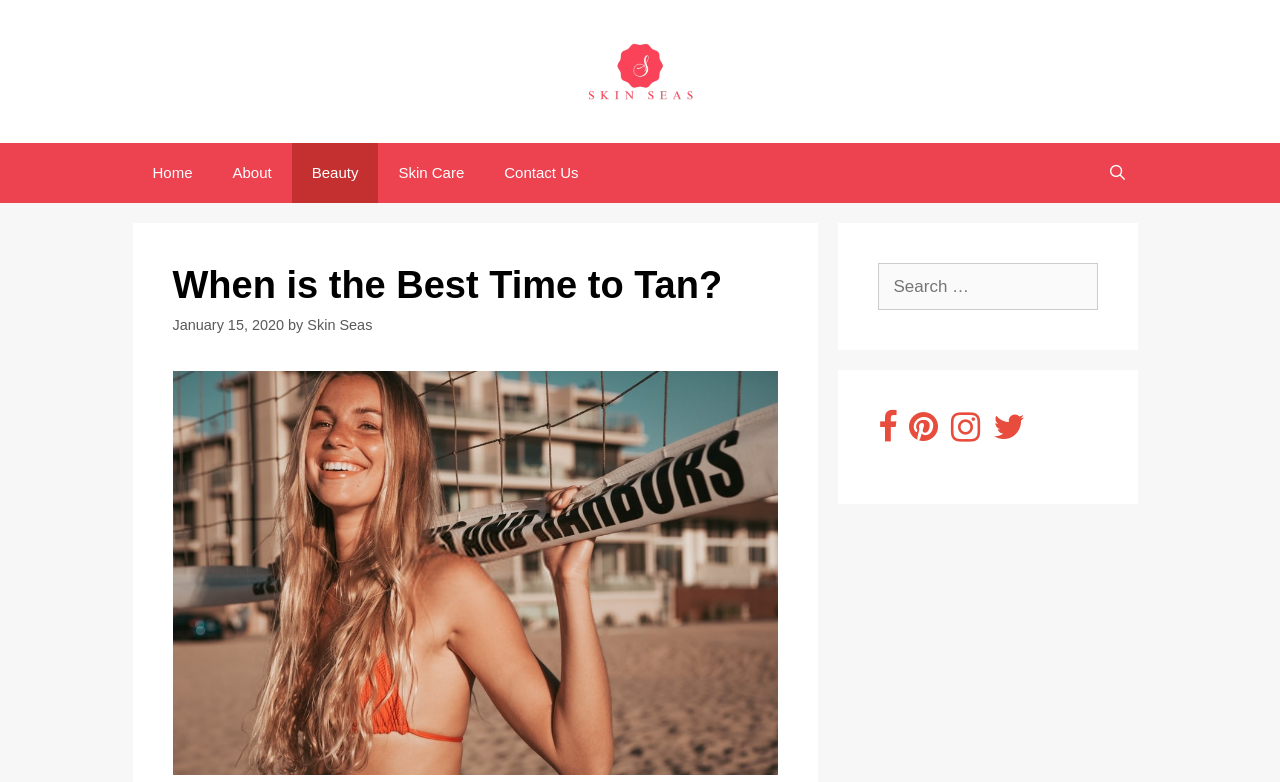From the details in the image, provide a thorough response to the question: What is the purpose of the search box?

The search box is located in the complementary section on the right side of the webpage and has a label 'Search for:', indicating that it is used to search for content on the website.